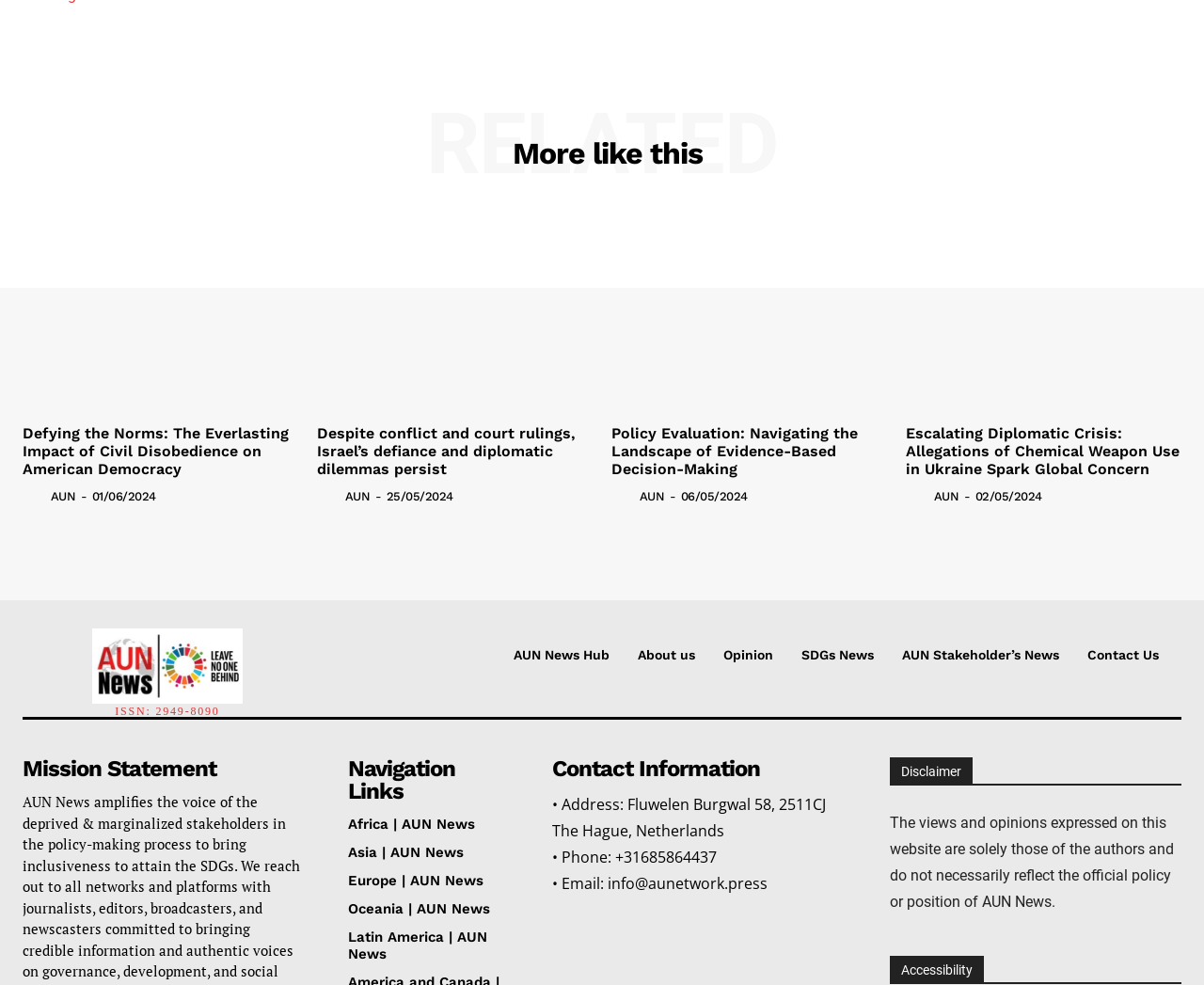What is the name of the news organization?
Please provide a comprehensive answer based on the details in the screenshot.

The name of the news organization can be found in the top-left corner of the webpage, where the logo is located. The logo is accompanied by the text 'AUN News logo ISSN: 2949-8090', which indicates that the name of the news organization is AUN News.